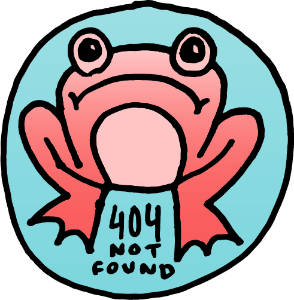Provide a brief response in the form of a single word or phrase:
What is the font color of the '404 NOT FOUND' text?

Black